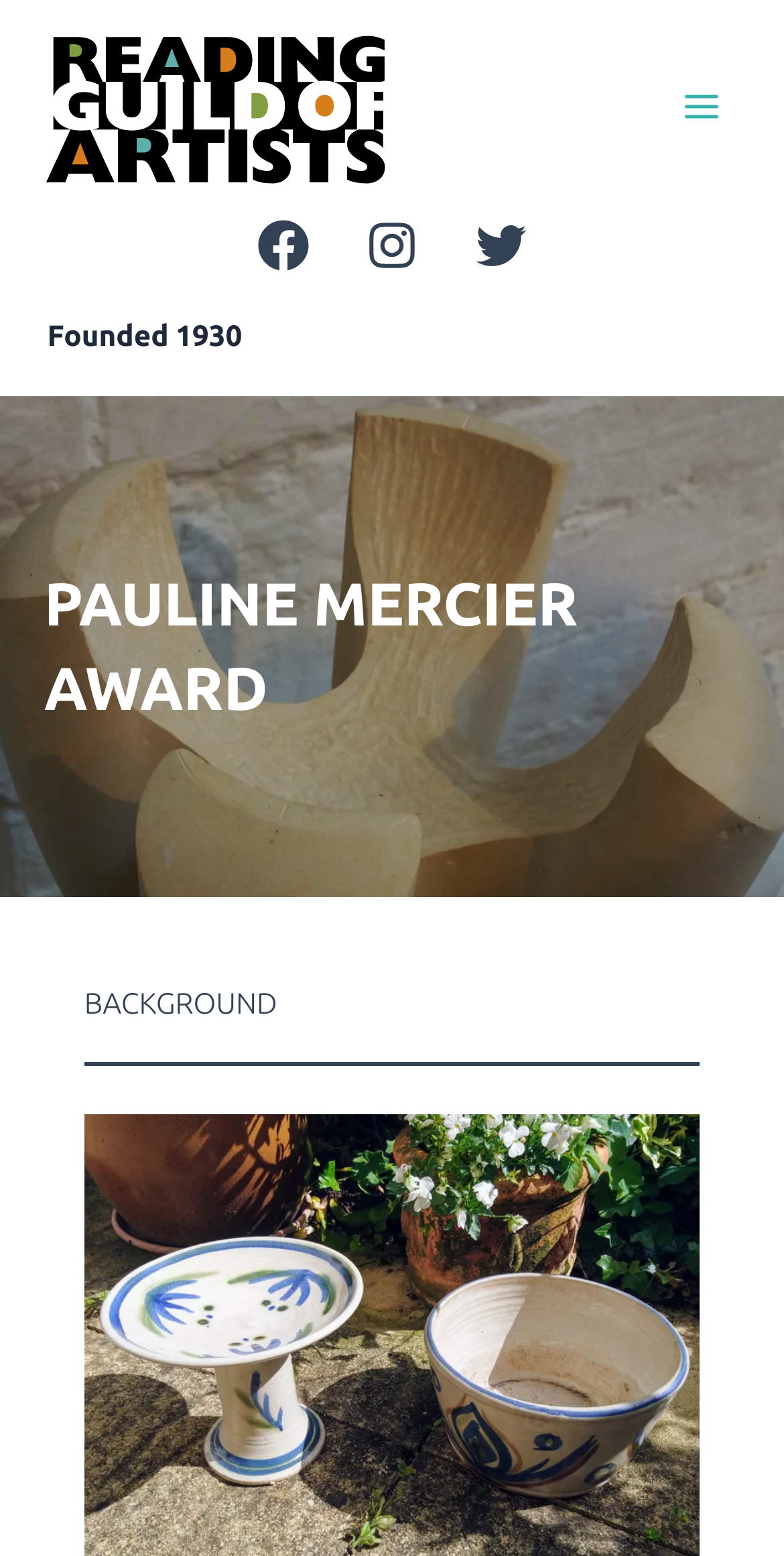Elaborate on the different components and information displayed on the webpage.

The webpage is about the Pauline Mercier Award, which is related to the Reading Guild of Artists. At the top left, there is a link to the Reading Guild of Artists, accompanied by an image with the same name. Below this, there is a heading that reads "Founded 1930". 

To the right of the link, there are three social media links: Facebook, Instagram, and Twitter, positioned horizontally. 

On the top right, there is a button labeled "Main Menu" with an image beside it. 

The main content of the page is divided into sections, with headings "PAULINE MERCIER AWARD" and "BACKGROUND" respectively. The "BACKGROUND" section is separated from the previous section by a horizontal separator.